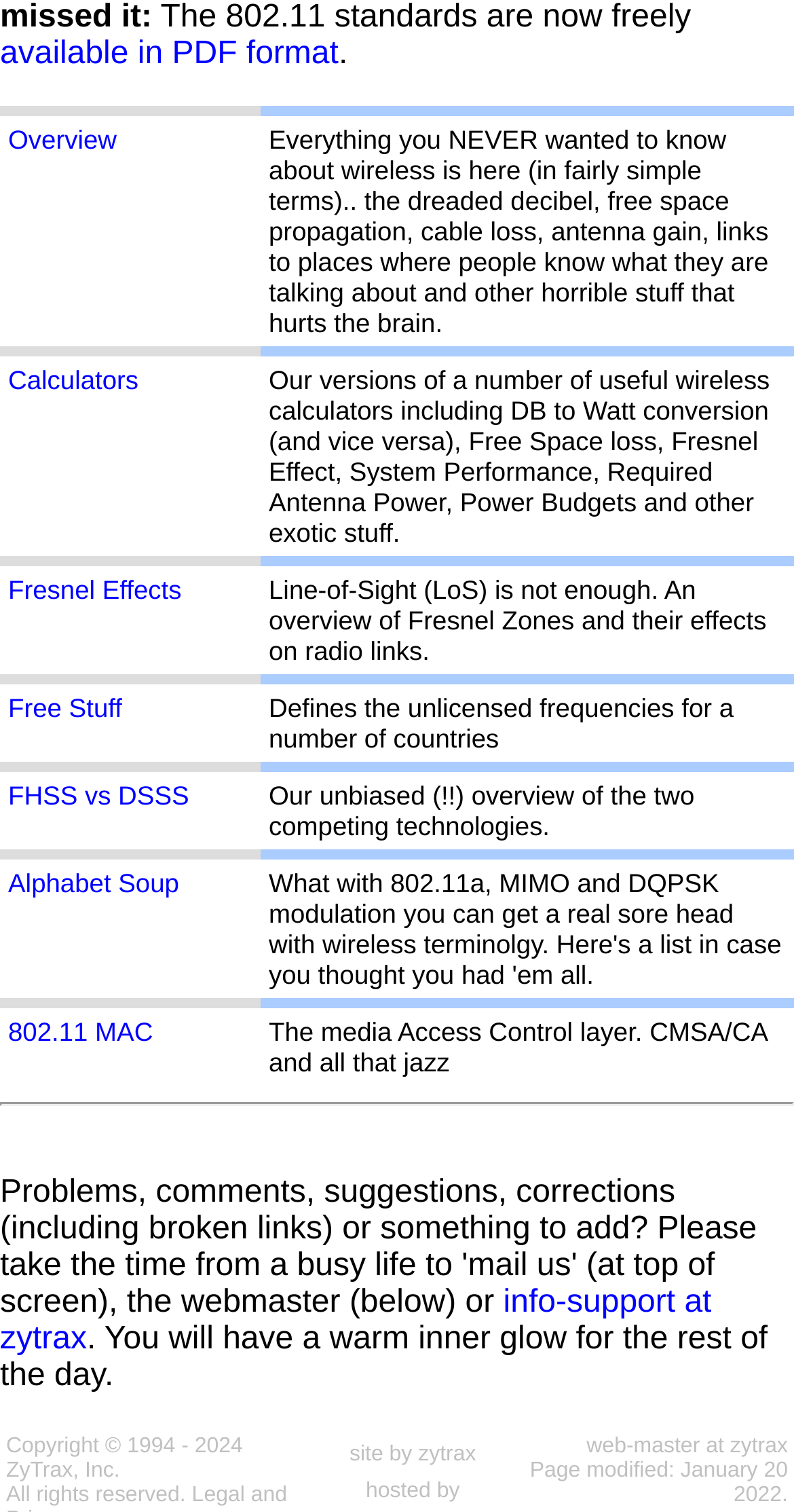Given the element description Legal, identify the bounding box coordinates for the UI element on the webpage screenshot. The format should be (top-left x, top-left y, bottom-right x, bottom-right y), with values between 0 and 1.

[0.242, 0.981, 0.308, 0.997]